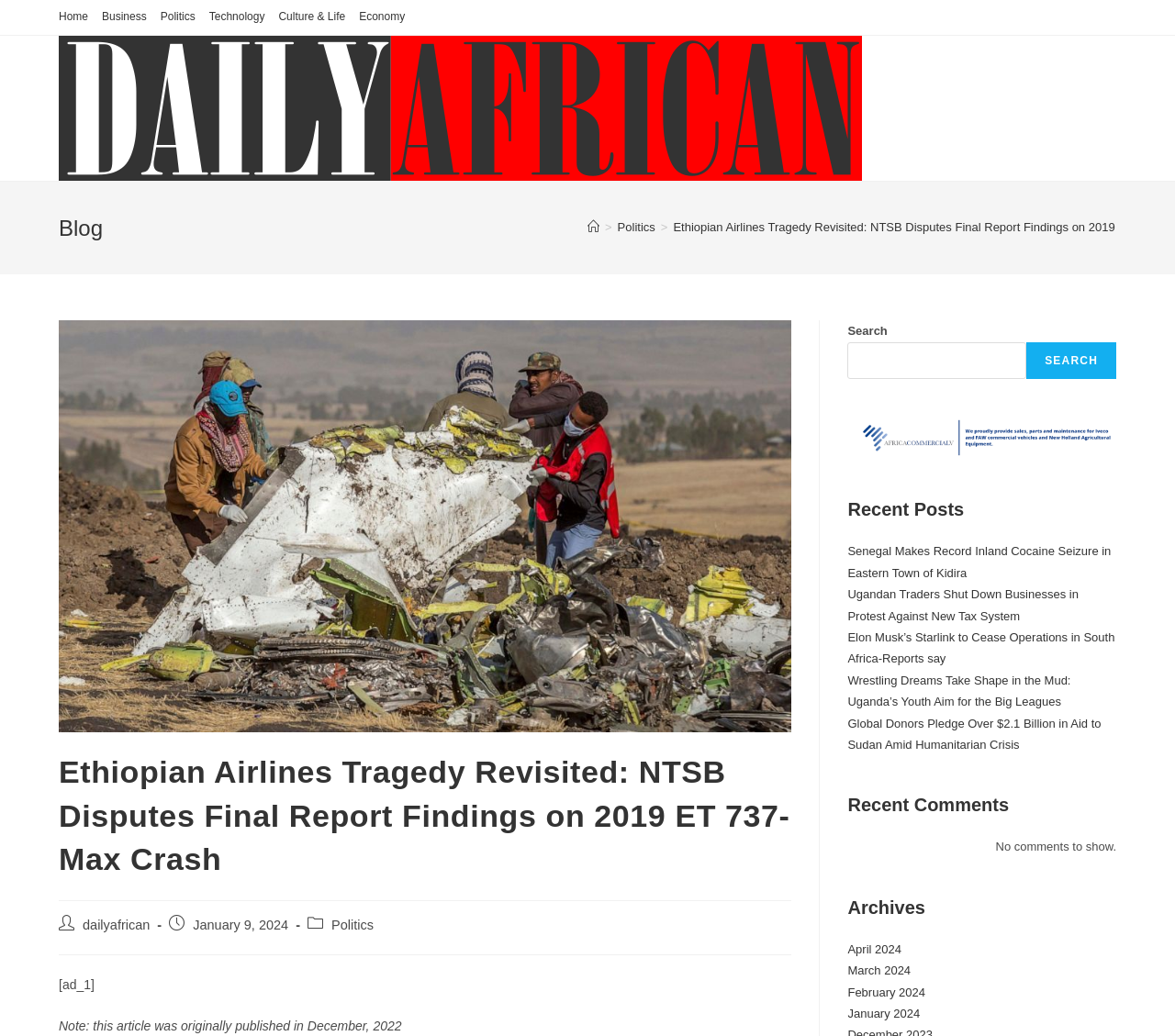Please determine the bounding box coordinates, formatted as (top-left x, top-left y, bottom-right x, bottom-right y), with all values as floating point numbers between 0 and 1. Identify the bounding box of the region described as: Technology

[0.178, 0.007, 0.225, 0.026]